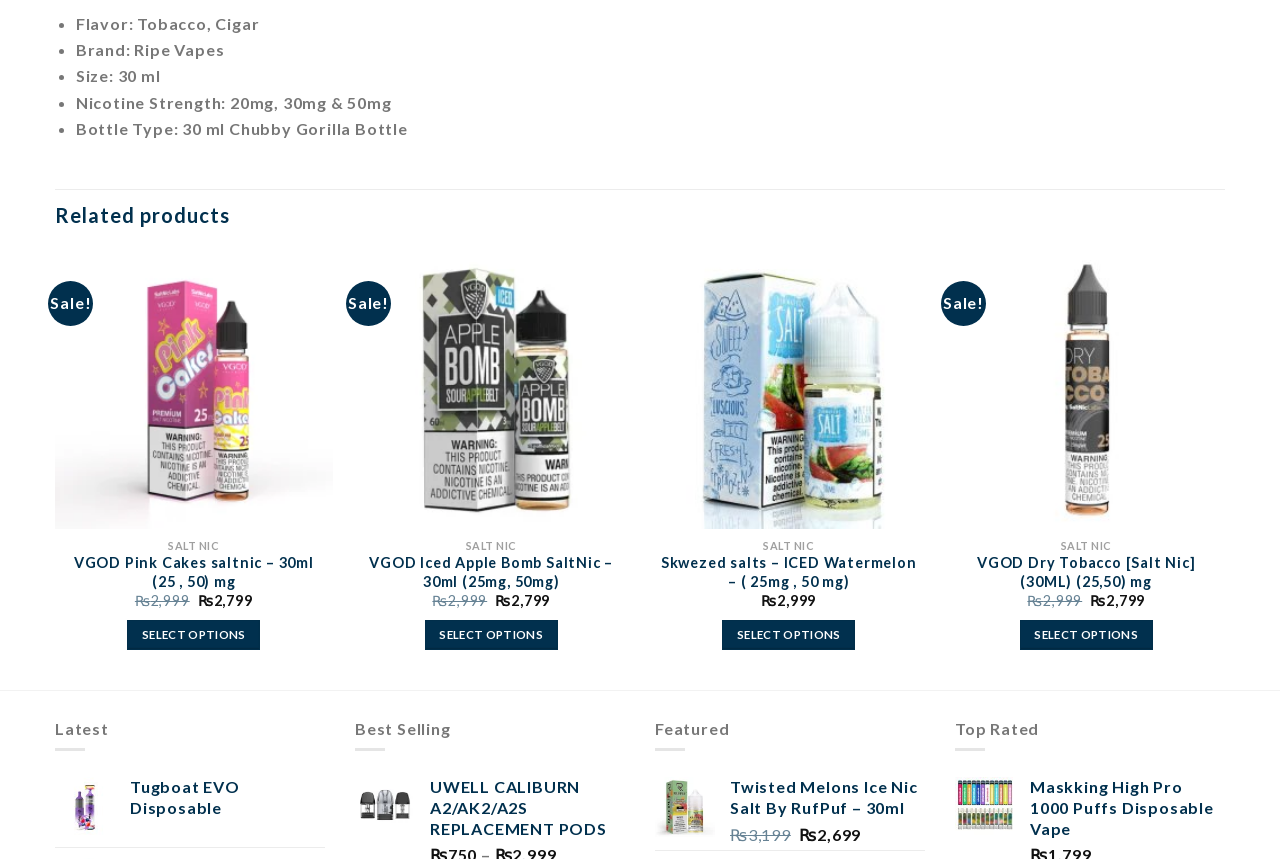Can you find the bounding box coordinates of the area I should click to execute the following instruction: "Add VGOD Iced Apple Bomb SaltNic to wishlist"?

[0.459, 0.304, 0.483, 0.34]